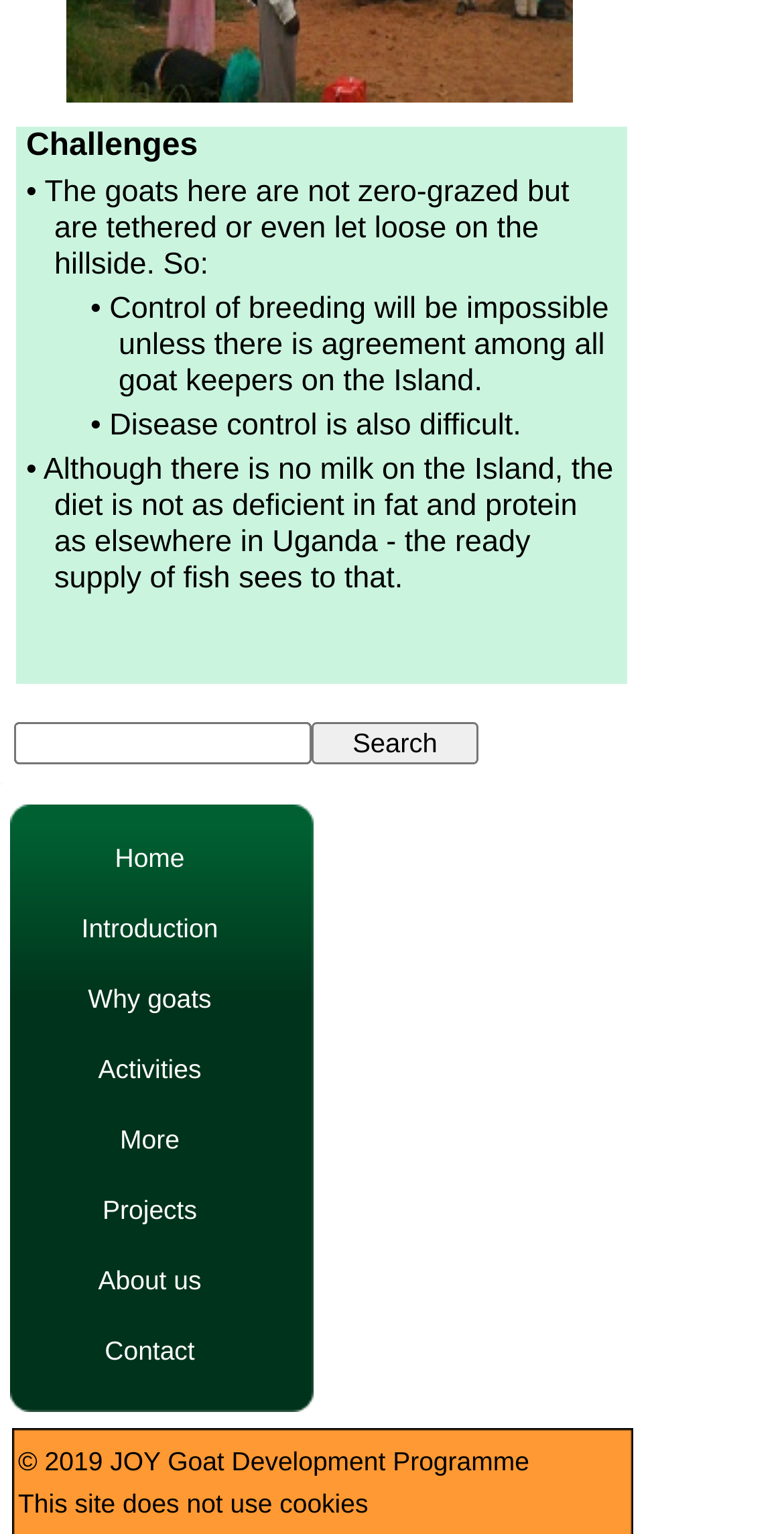Provide the bounding box coordinates for the UI element that is described by this text: "Search". The coordinates should be in the form of four float numbers between 0 and 1: [left, top, right, bottom].

[0.397, 0.471, 0.61, 0.498]